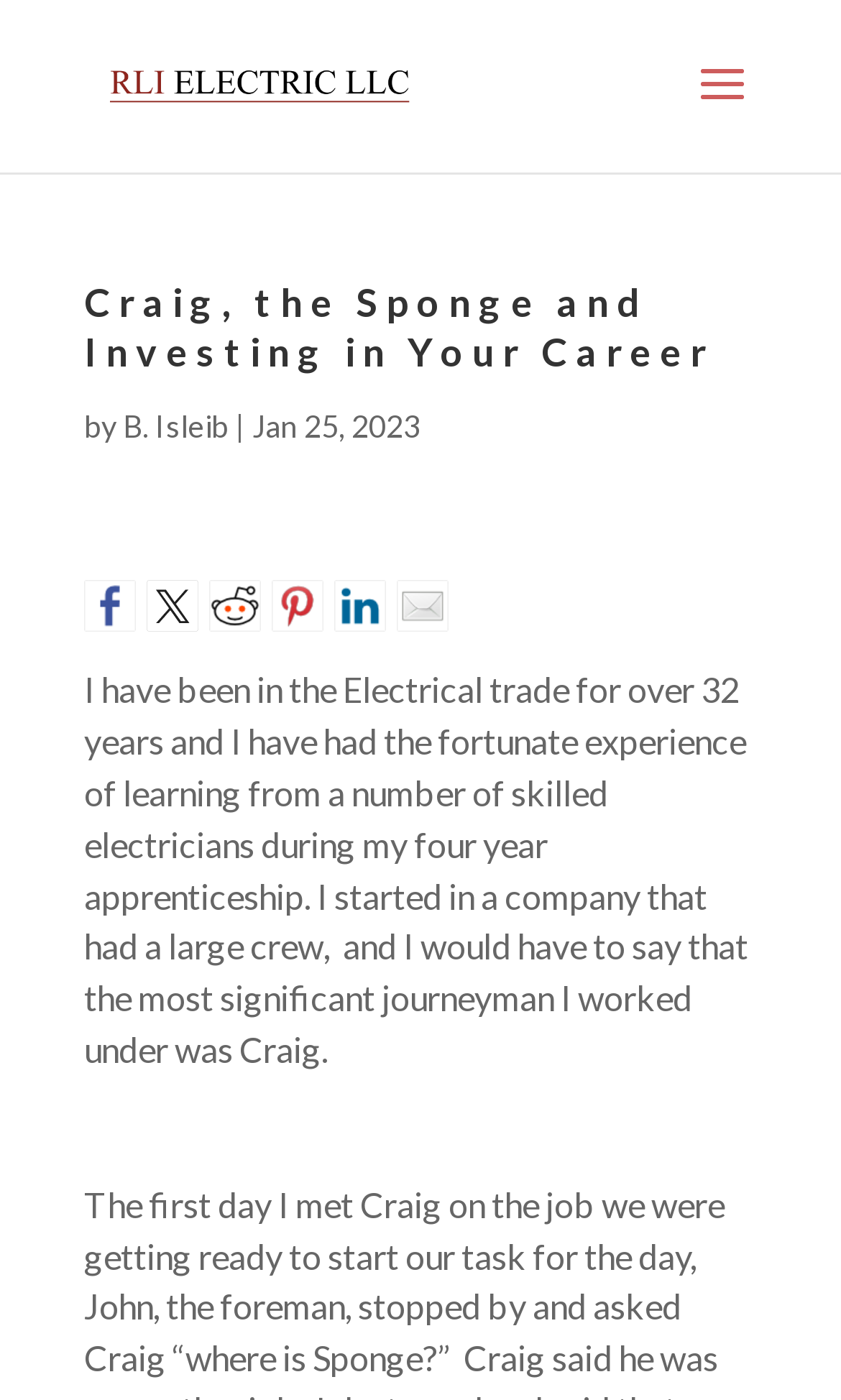Using the element description provided, determine the bounding box coordinates in the format (top-left x, top-left y, bottom-right x, bottom-right y). Ensure that all values are floating point numbers between 0 and 1. Element description: alt="RLI Electric"

[0.108, 0.046, 0.508, 0.072]